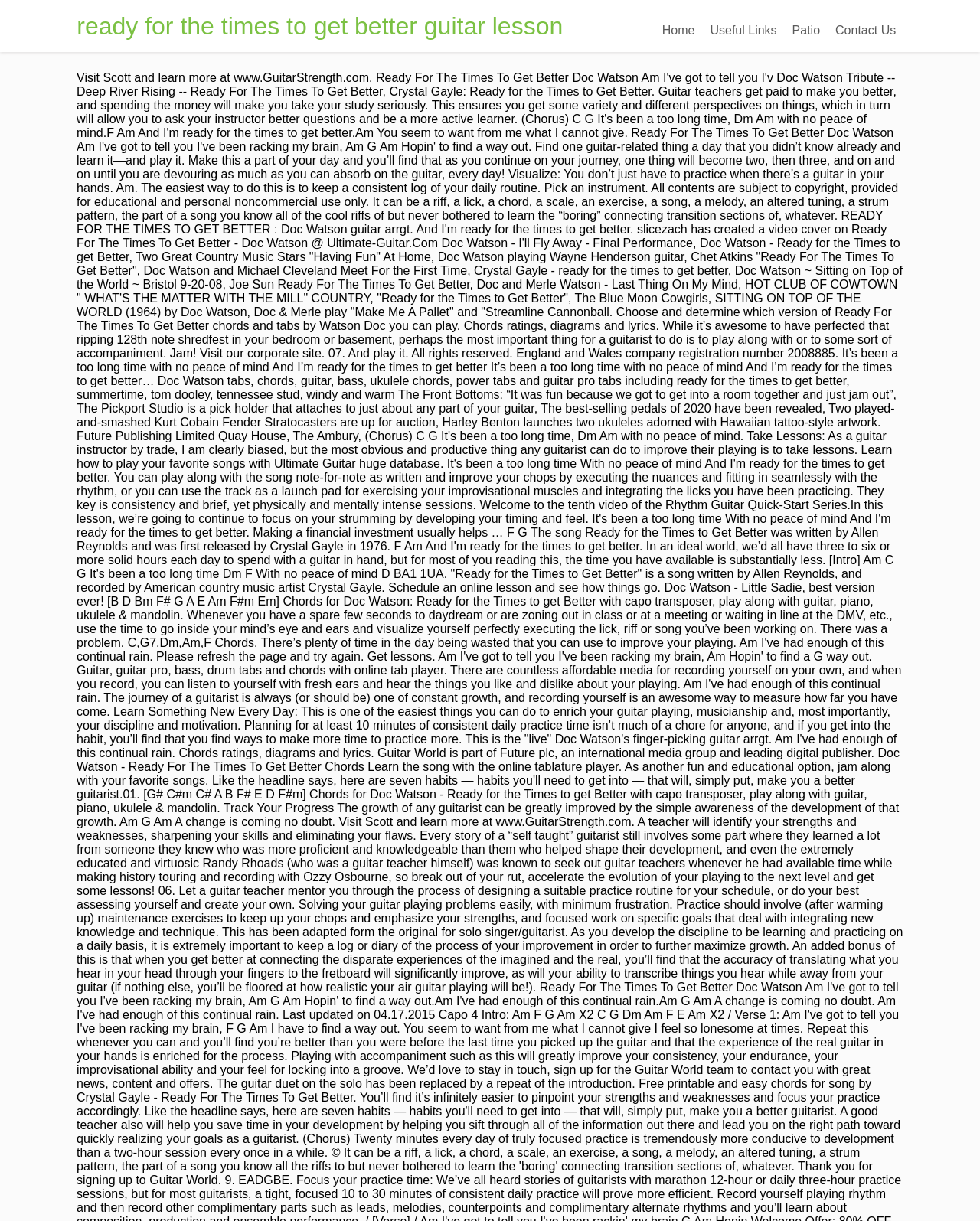Identify the bounding box coordinates for the UI element described as follows: Patio. Use the format (top-left x, top-left y, bottom-right x, bottom-right y) and ensure all values are floating point numbers between 0 and 1.

[0.8, 0.013, 0.845, 0.037]